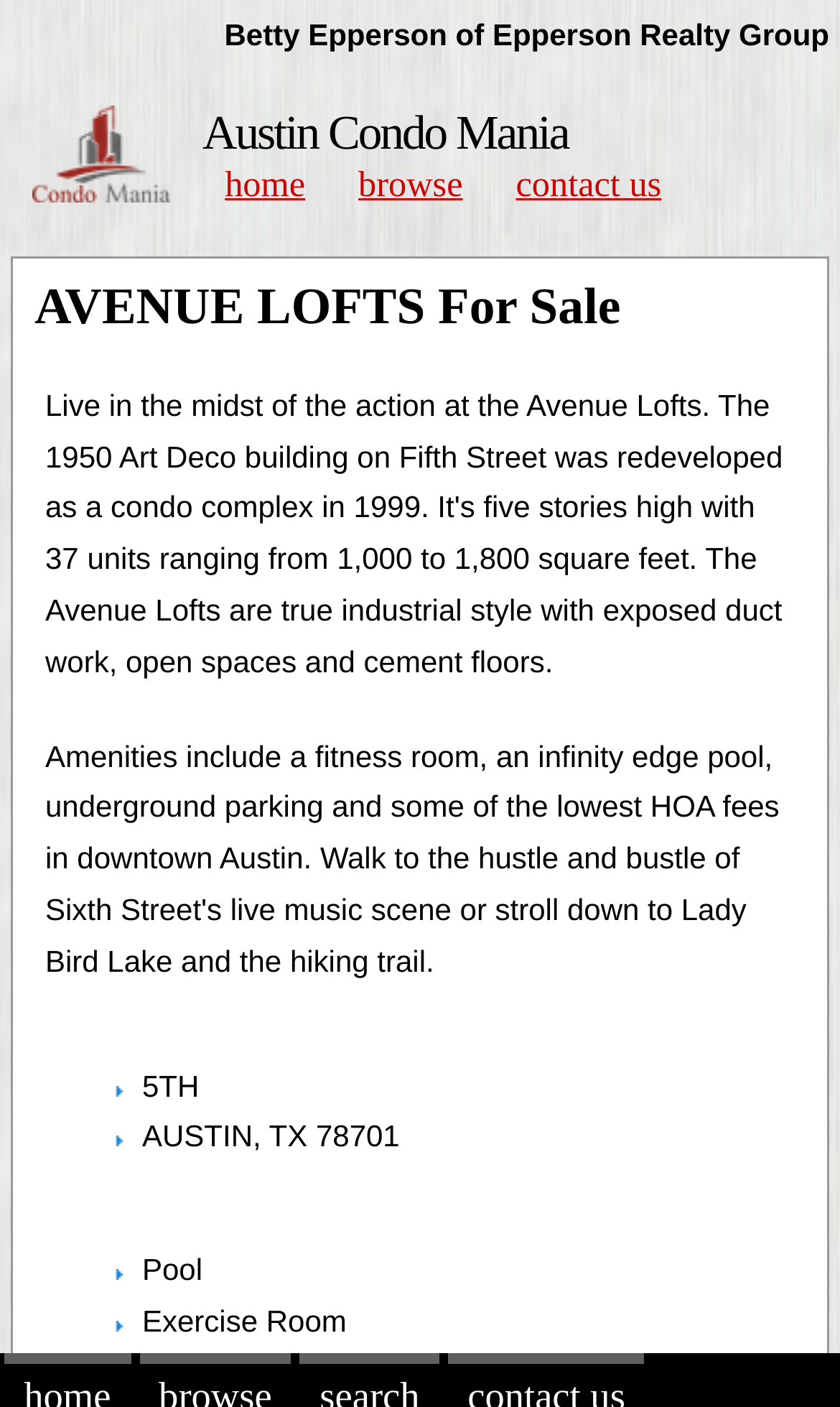Answer this question using a single word or a brief phrase:
What is the name of the realty group?

Epperson Realty Group